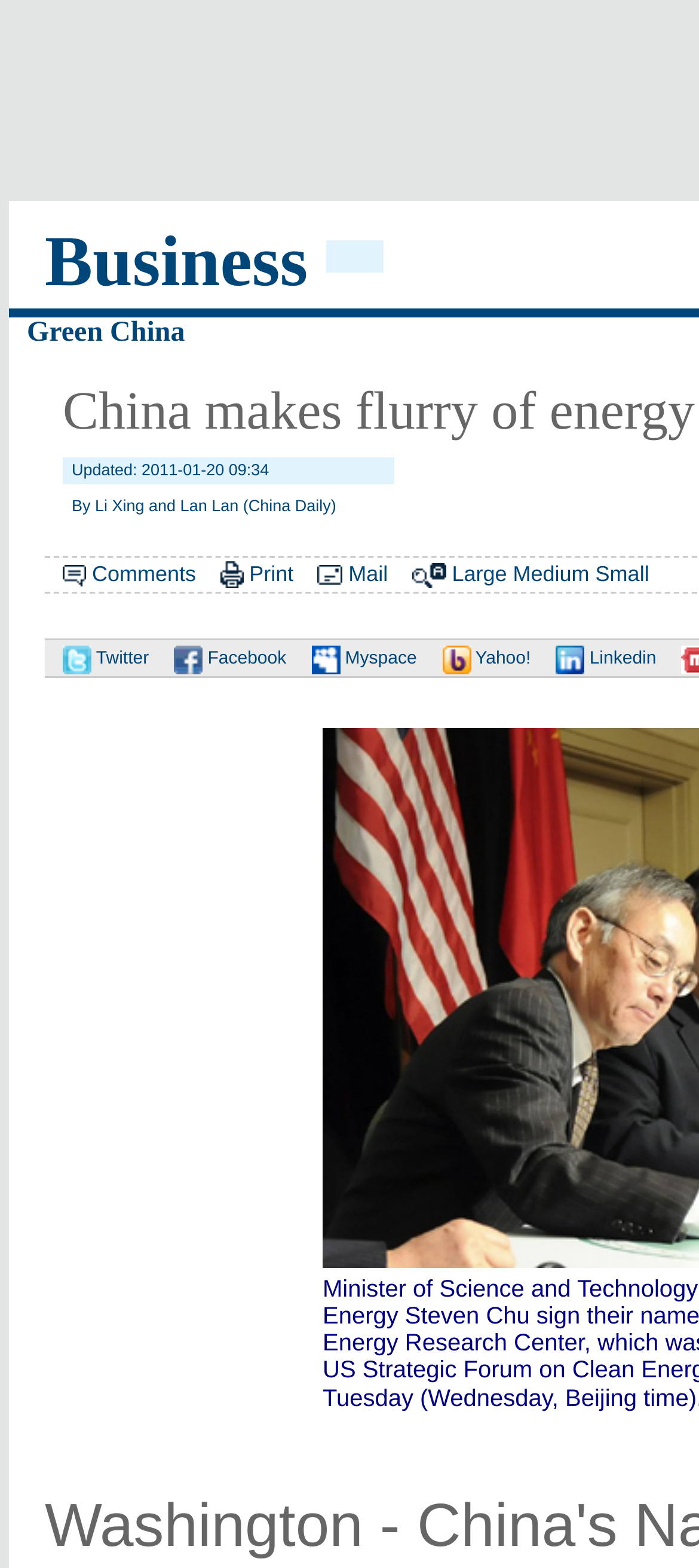Locate the bounding box coordinates of the element that should be clicked to execute the following instruction: "Click on Green China".

[0.038, 0.202, 0.265, 0.222]